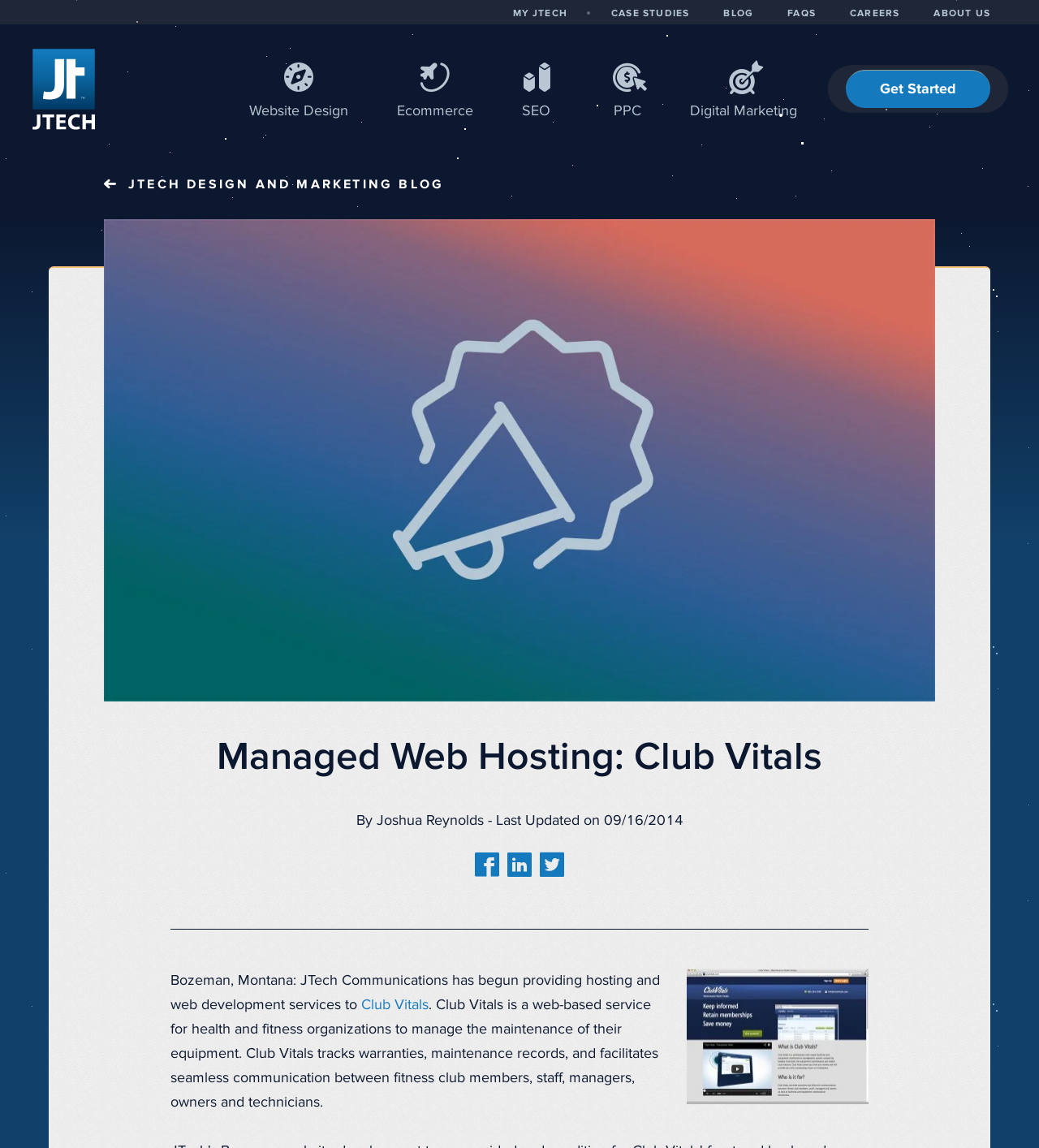Find the bounding box coordinates of the element you need to click on to perform this action: 'Read the blog post about Managed Web Hosting'. The coordinates should be represented by four float values between 0 and 1, in the format [left, top, right, bottom].

[0.1, 0.153, 0.428, 0.168]